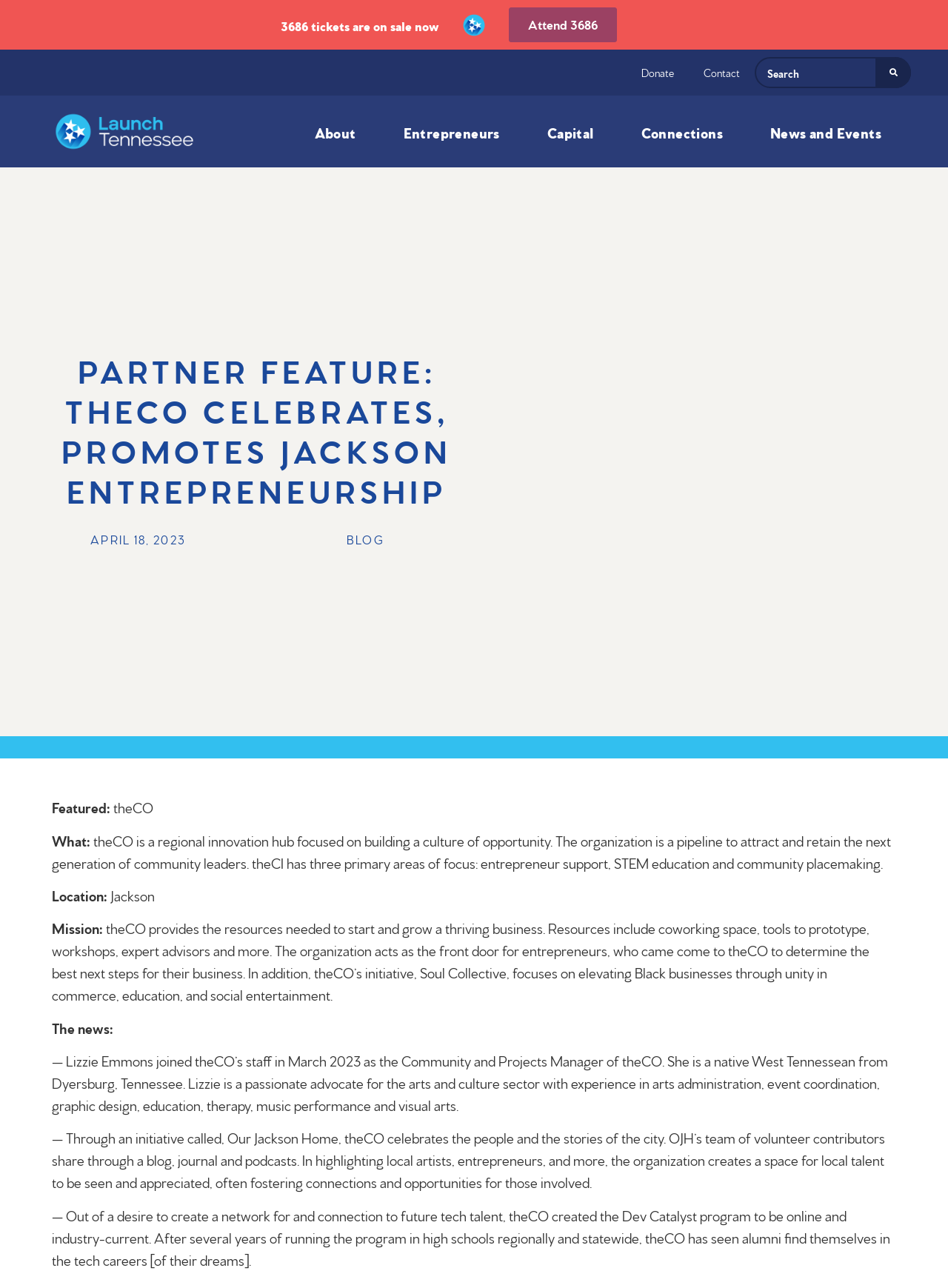Show the bounding box coordinates for the element that needs to be clicked to execute the following instruction: "Learn about theCO". Provide the coordinates in the form of four float numbers between 0 and 1, i.e., [left, top, right, bottom].

[0.12, 0.619, 0.162, 0.633]